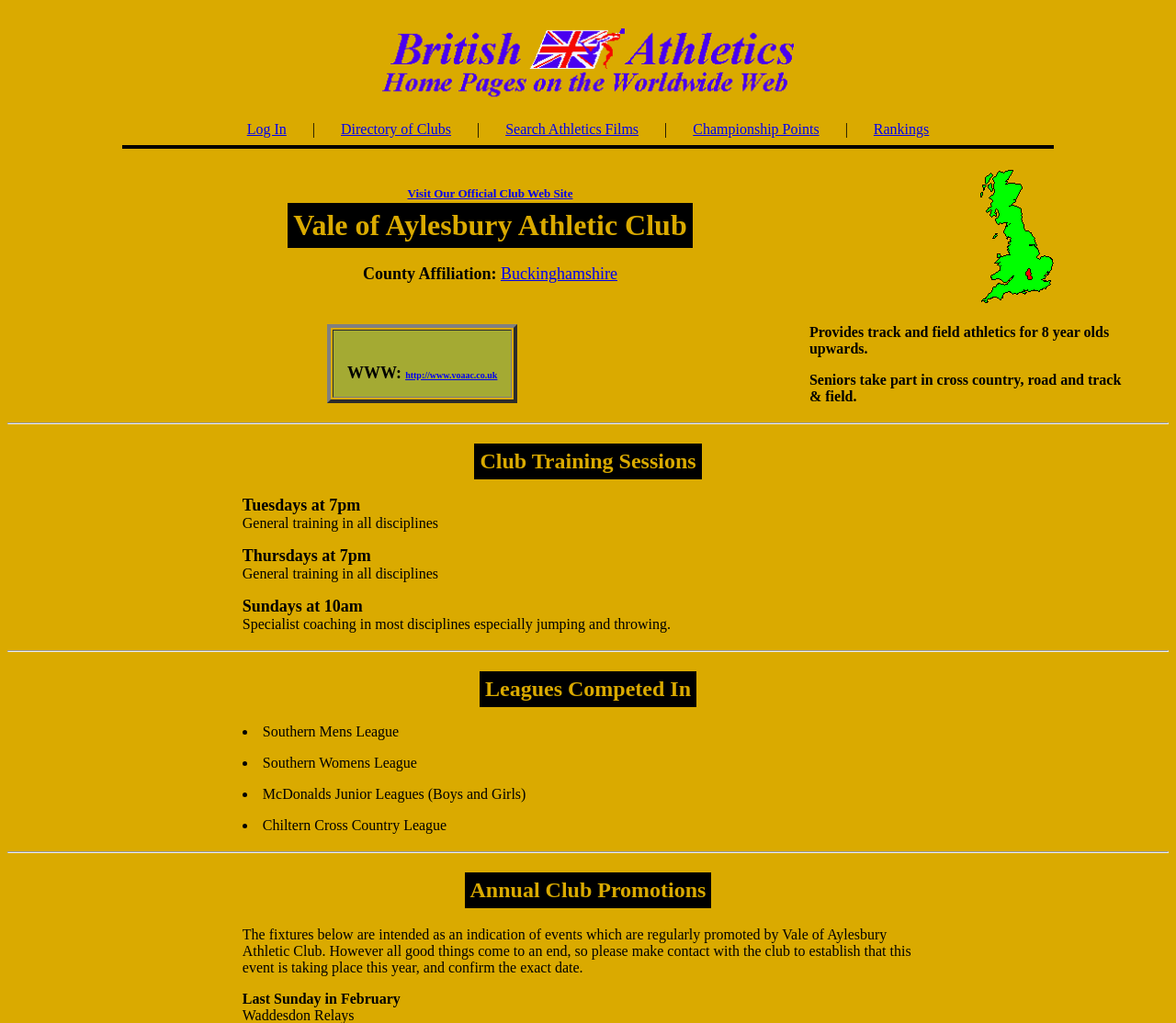Using the information in the image, give a comprehensive answer to the question: 
What is the name of the event held on the last Sunday in February?

The name of the event held on the last Sunday in February can be found in the StaticText element with the text 'Last Sunday in February' and 'Waddesdon Relays'. The event is 'Waddesdon Relays'.